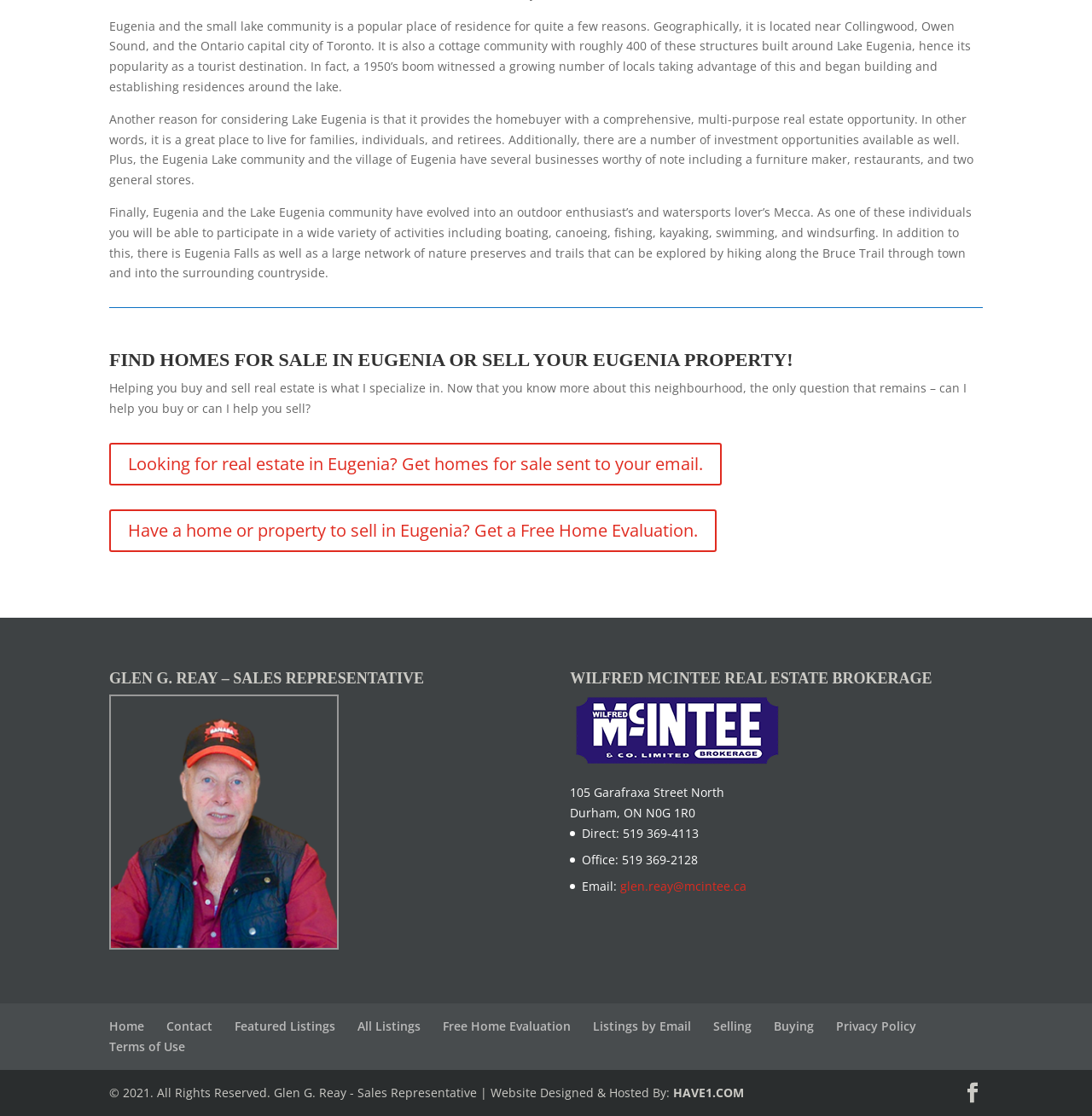Find the bounding box of the element with the following description: "Listings by Email". The coordinates must be four float numbers between 0 and 1, formatted as [left, top, right, bottom].

[0.543, 0.912, 0.633, 0.927]